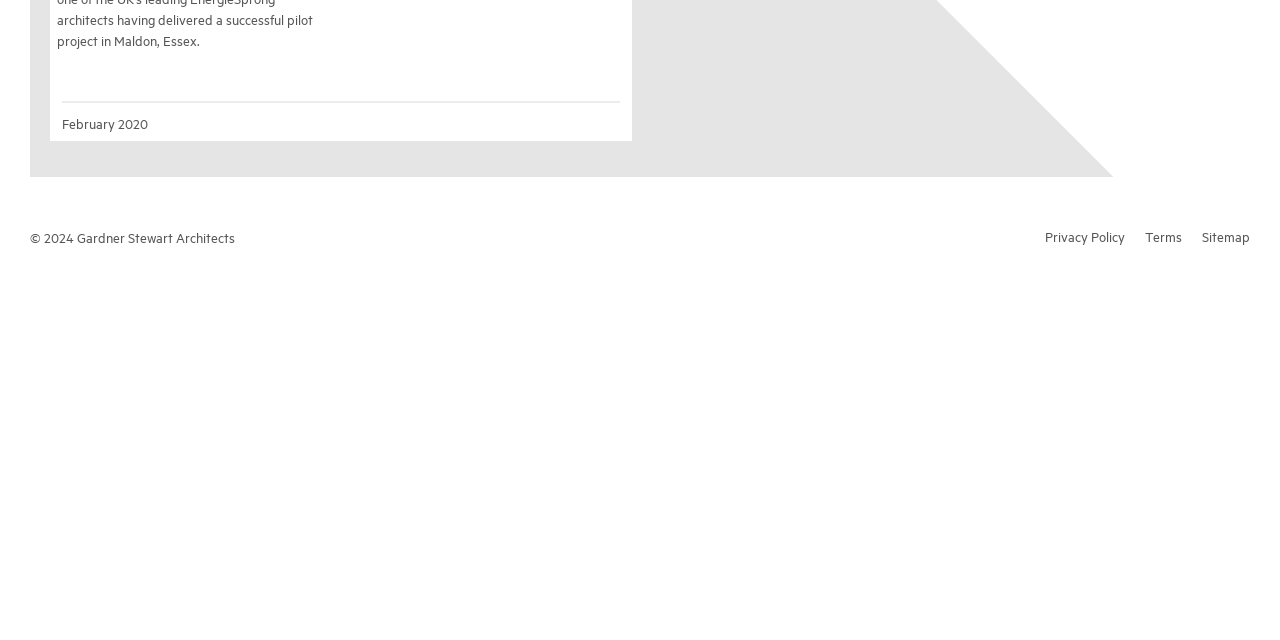Bounding box coordinates are to be given in the format (top-left x, top-left y, bottom-right x, bottom-right y). All values must be floating point numbers between 0 and 1. Provide the bounding box coordinate for the UI element described as: Sitemap

[0.939, 0.355, 0.977, 0.383]